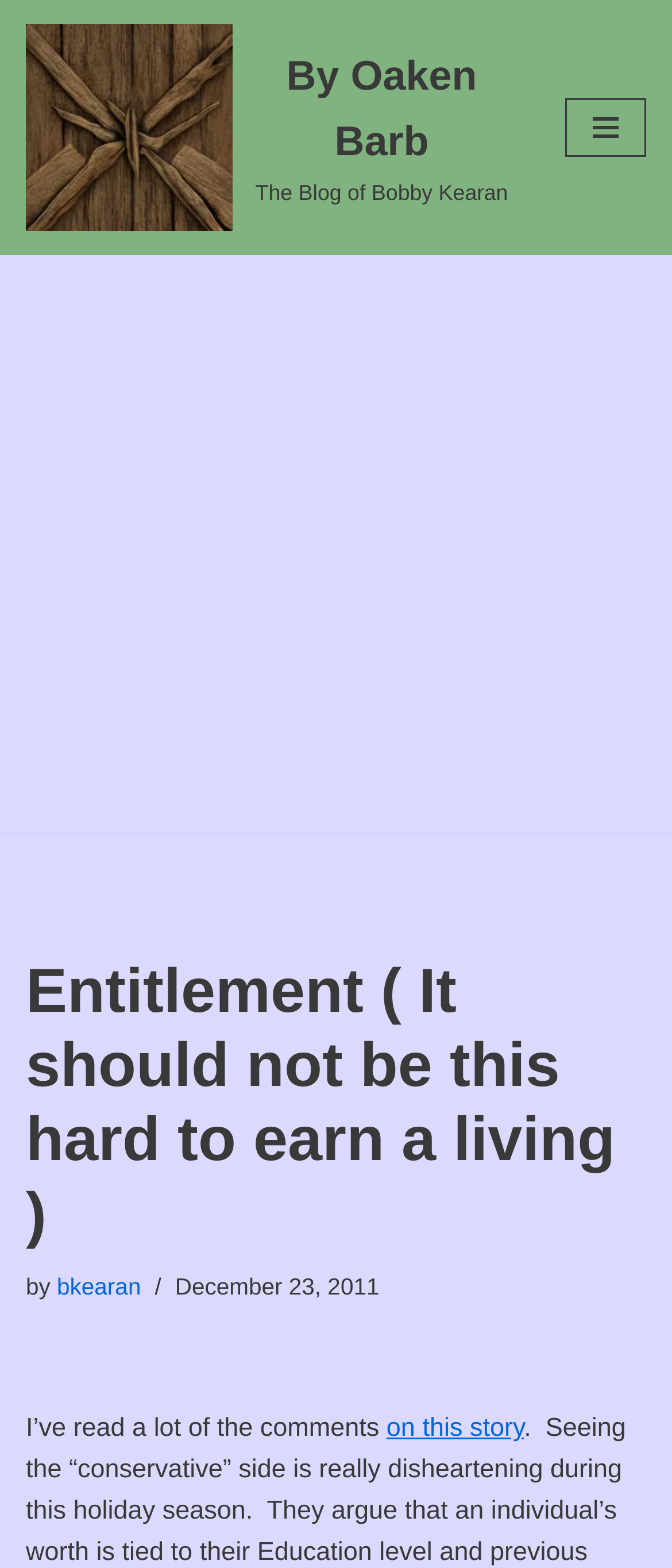Please provide a one-word or short phrase answer to the question:
What is the name of the blog?

The Blog of Bobby Kearan